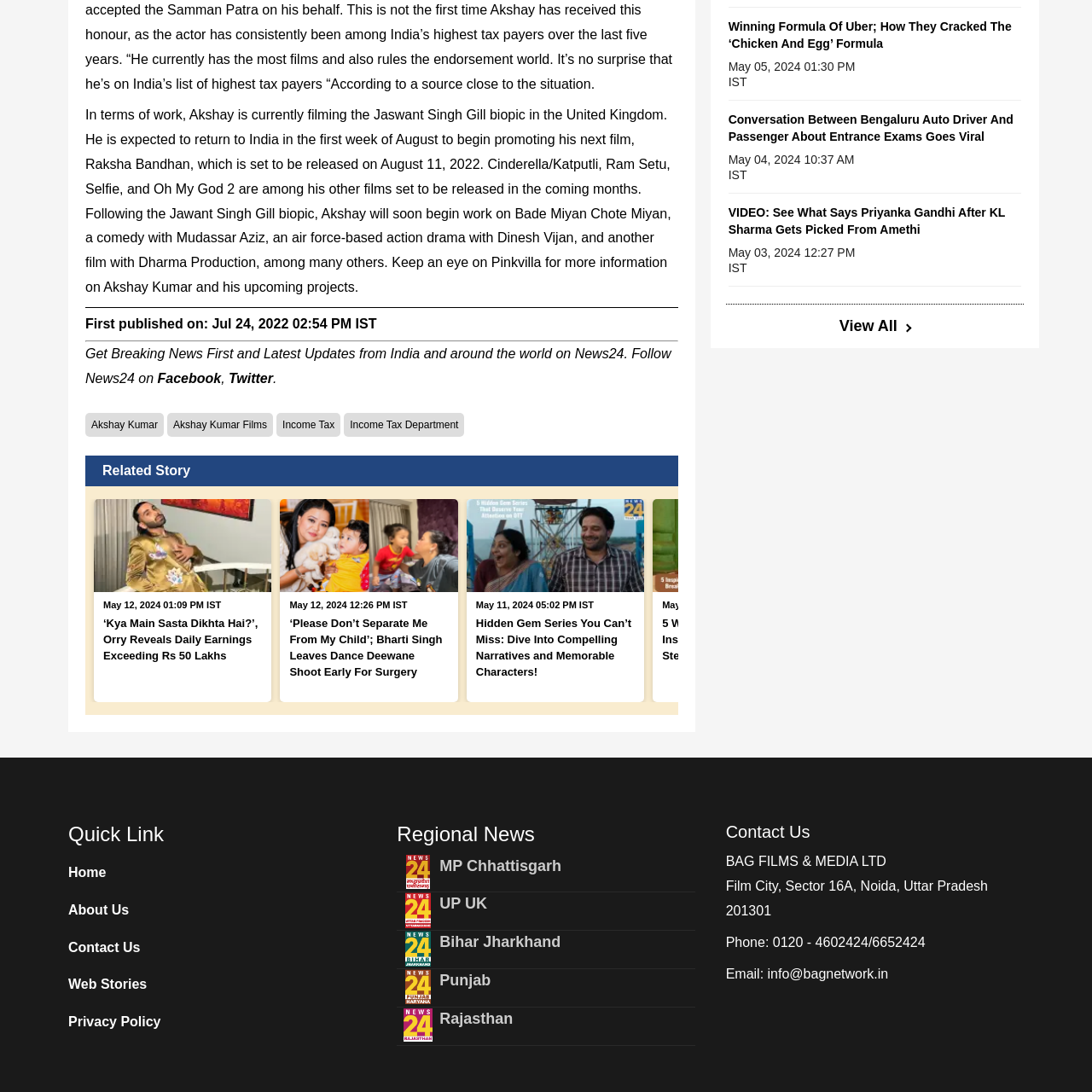Observe the image within the red boundary, How many films does Akshay Kumar have slated for release in the near future? Respond with a one-word or short phrase answer.

4